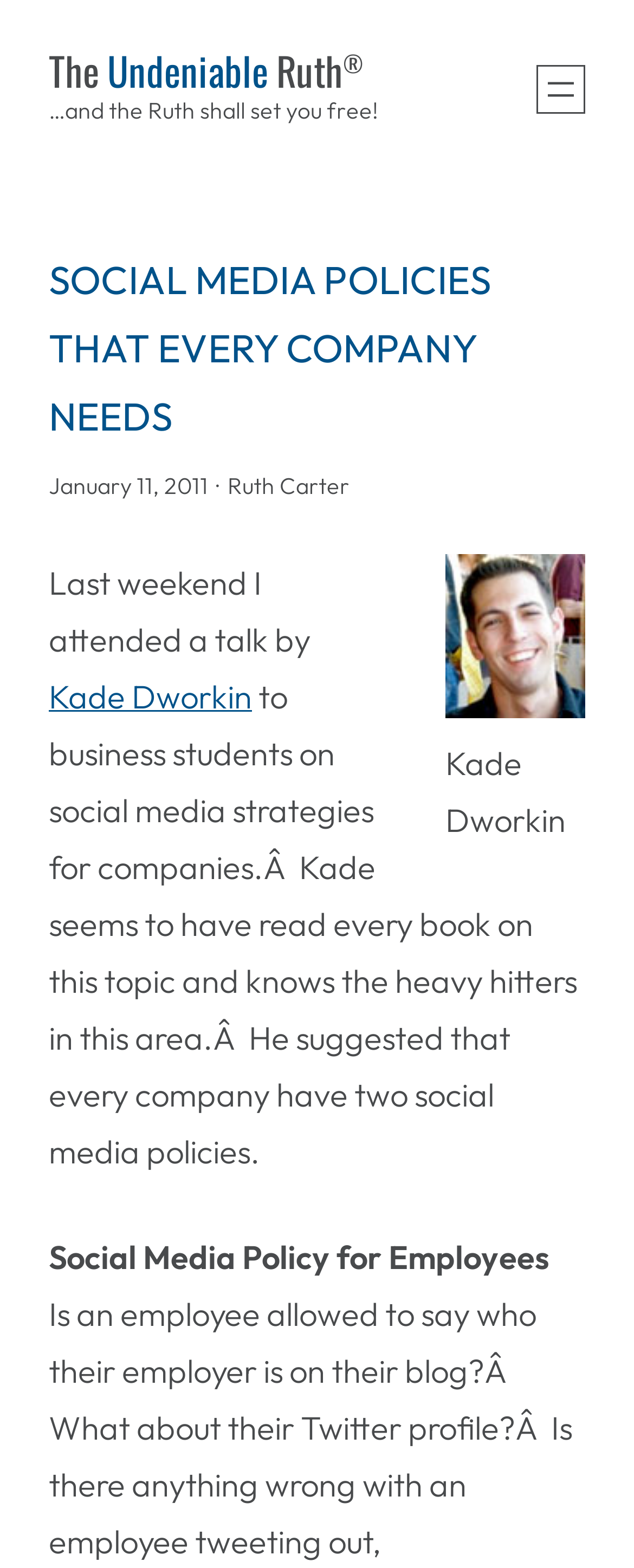Determine the bounding box coordinates of the target area to click to execute the following instruction: "Click on the link 'Kade Dworkin'."

[0.077, 0.431, 0.397, 0.457]